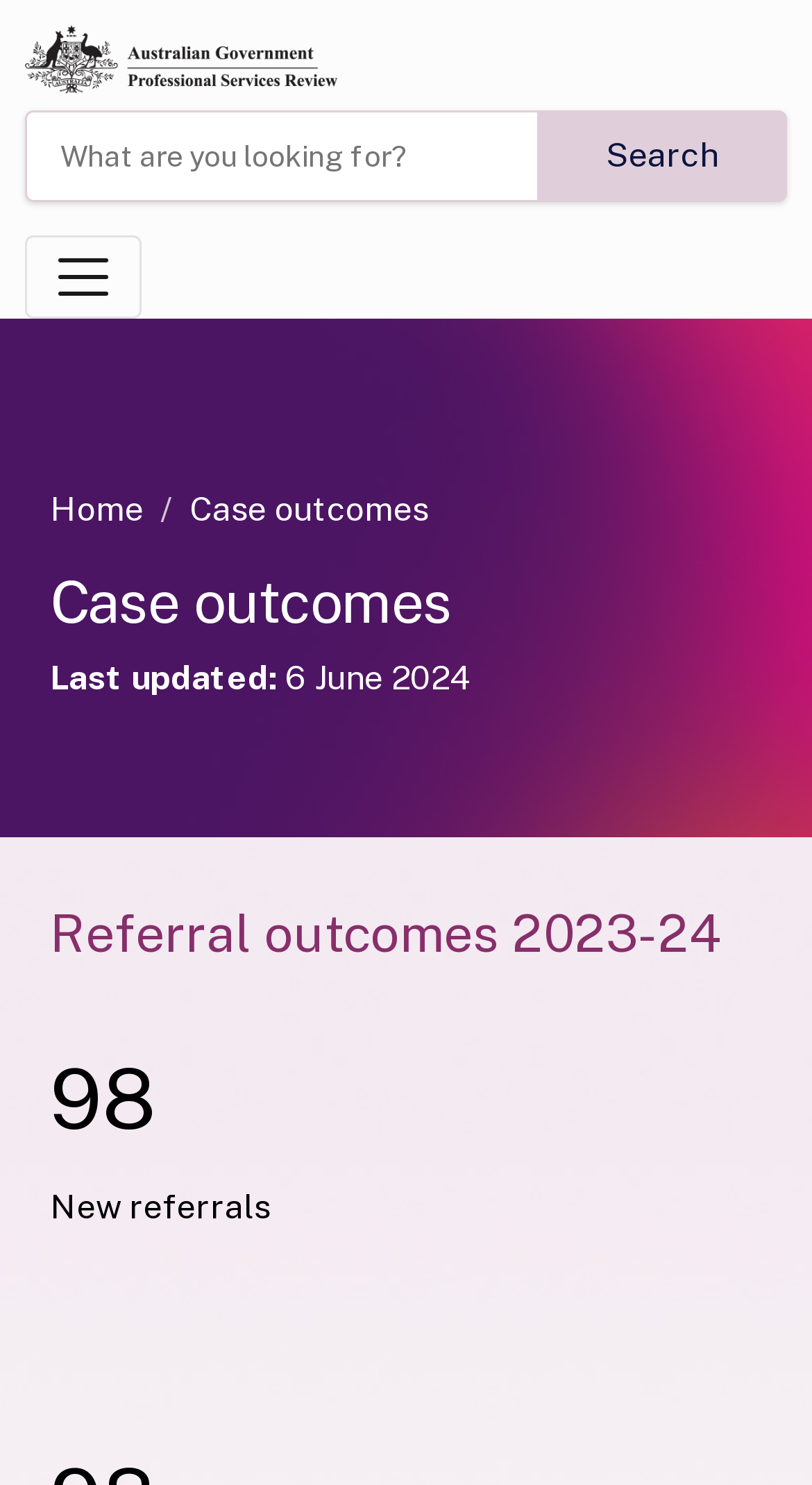Refer to the image and provide an in-depth answer to the question: 
What is the purpose of the 'Back to top' button?

The 'Back to top' button is likely placed at the bottom of the page, and its purpose is to allow users to quickly scroll back to the top of the page, saving them the effort of manually scrolling up.